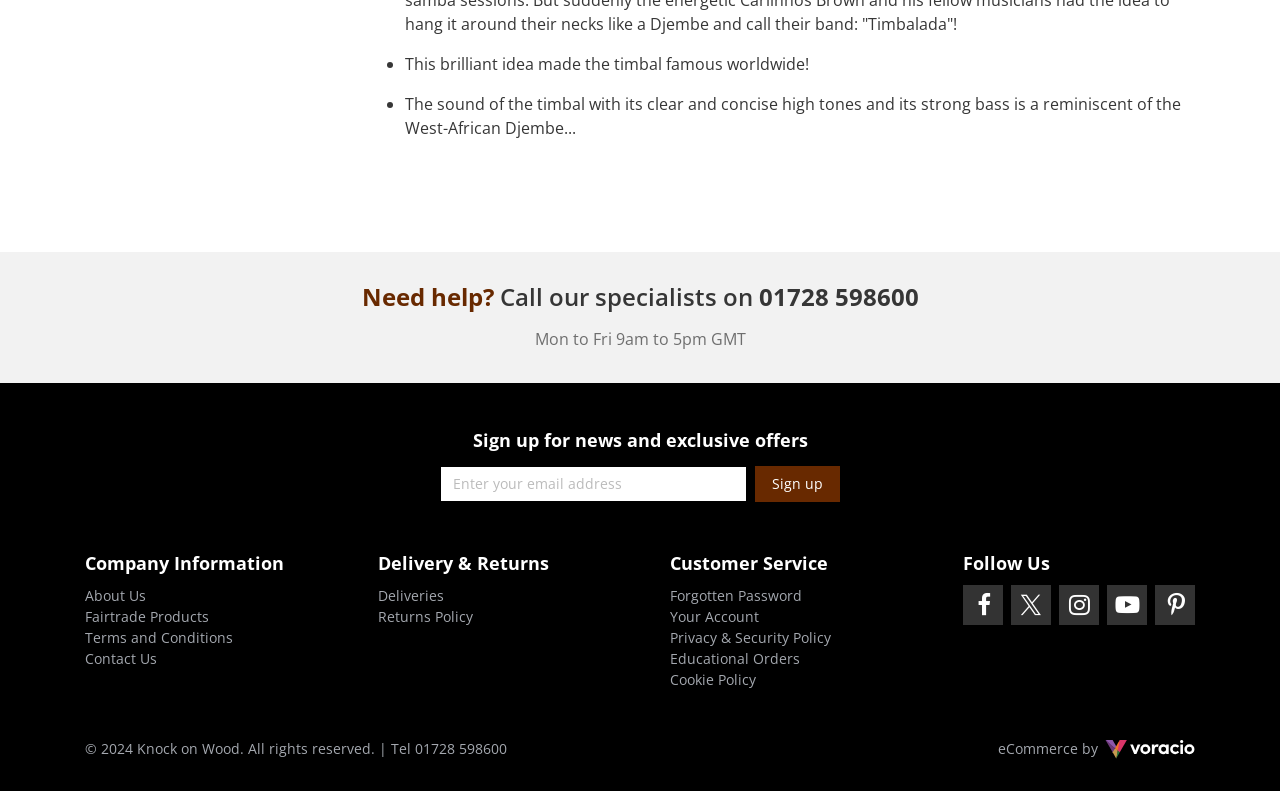Find the bounding box coordinates of the clickable element required to execute the following instruction: "Follow the Facebook profile". Provide the coordinates as four float numbers between 0 and 1, i.e., [left, top, right, bottom].

[0.752, 0.739, 0.784, 0.79]